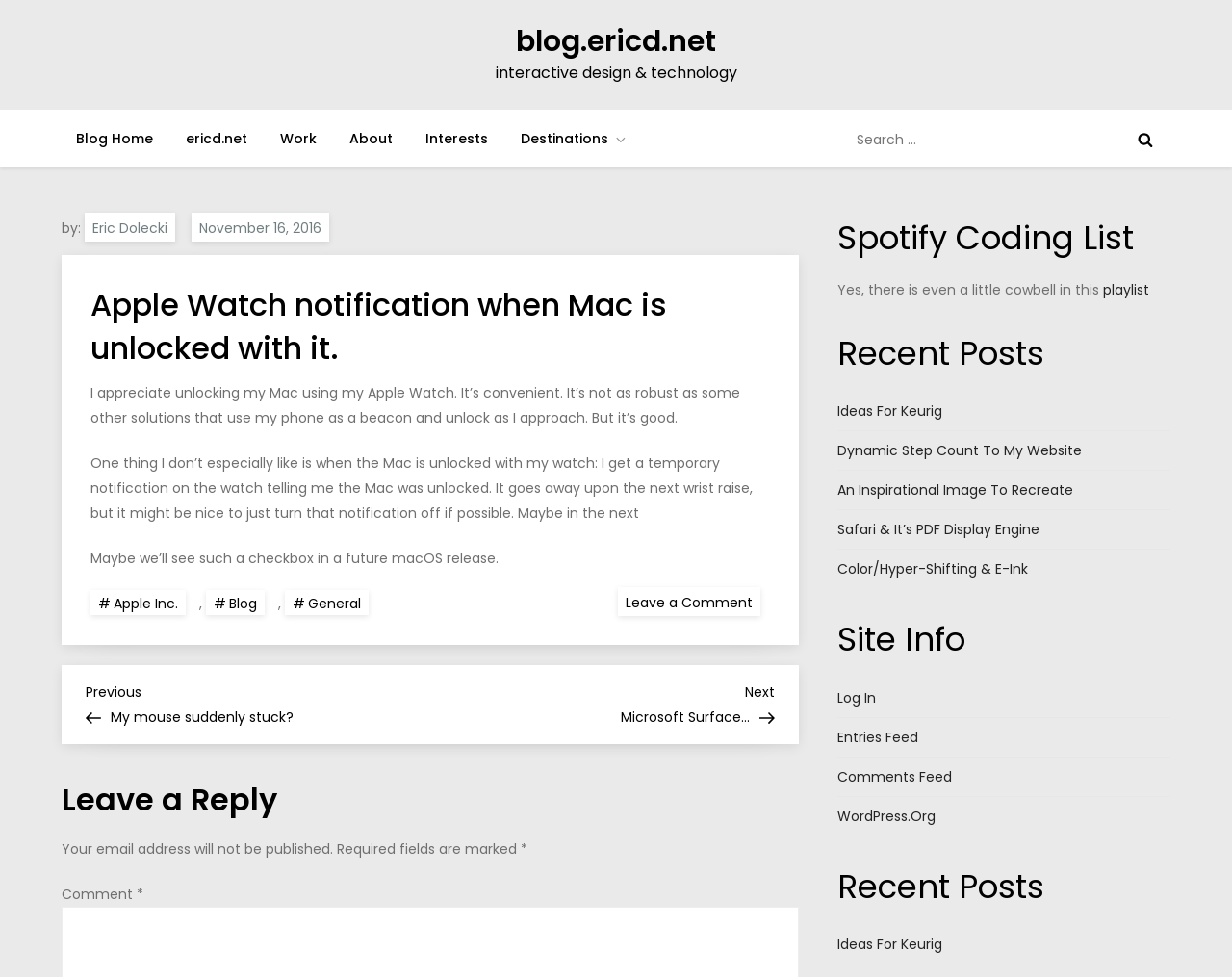Identify the bounding box for the UI element described as: "General". The coordinates should be four float numbers between 0 and 1, i.e., [left, top, right, bottom].

[0.231, 0.604, 0.299, 0.63]